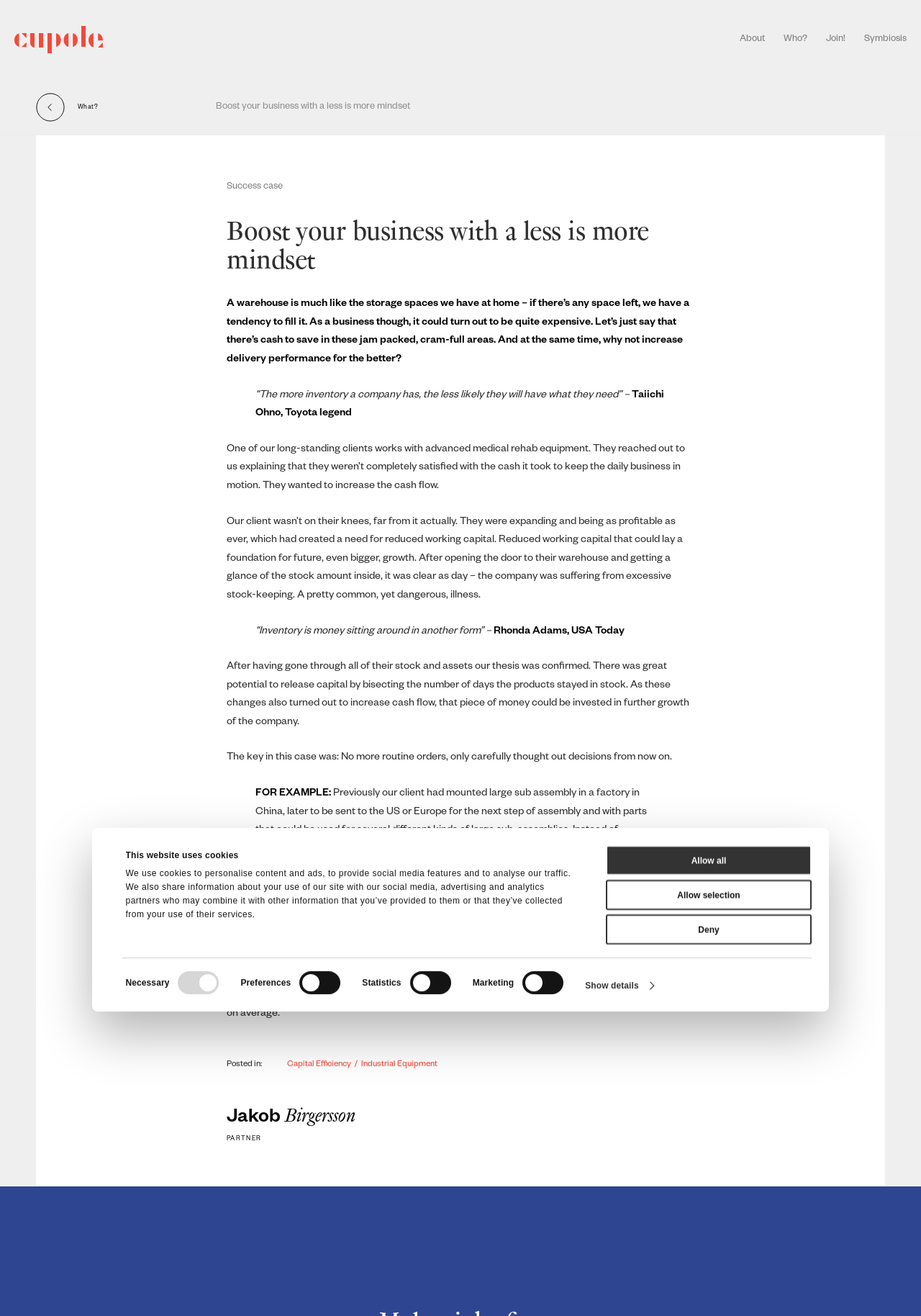Provide the bounding box coordinates of the section that needs to be clicked to accomplish the following instruction: "Get directions to the location."

None